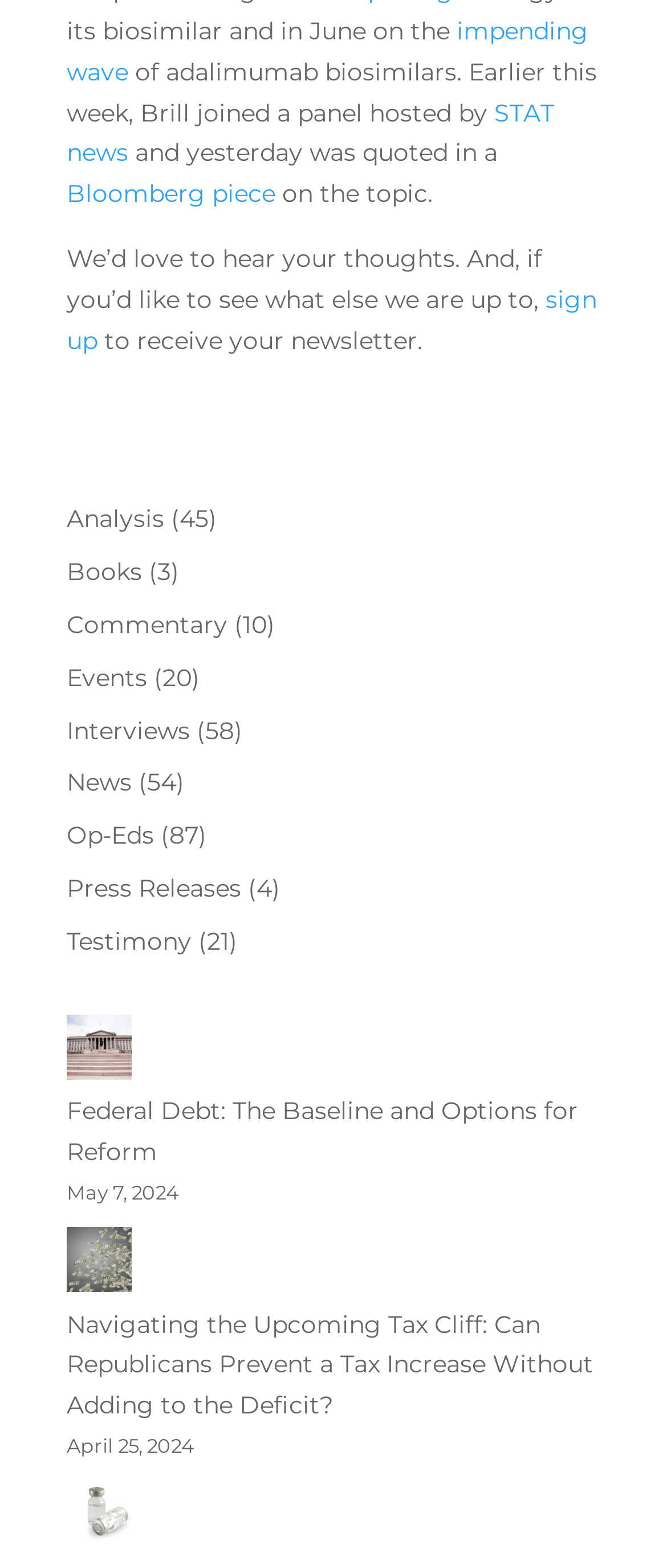Please pinpoint the bounding box coordinates for the region I should click to adhere to this instruction: "read the analysis on federal debt reform".

[0.1, 0.647, 0.197, 0.697]